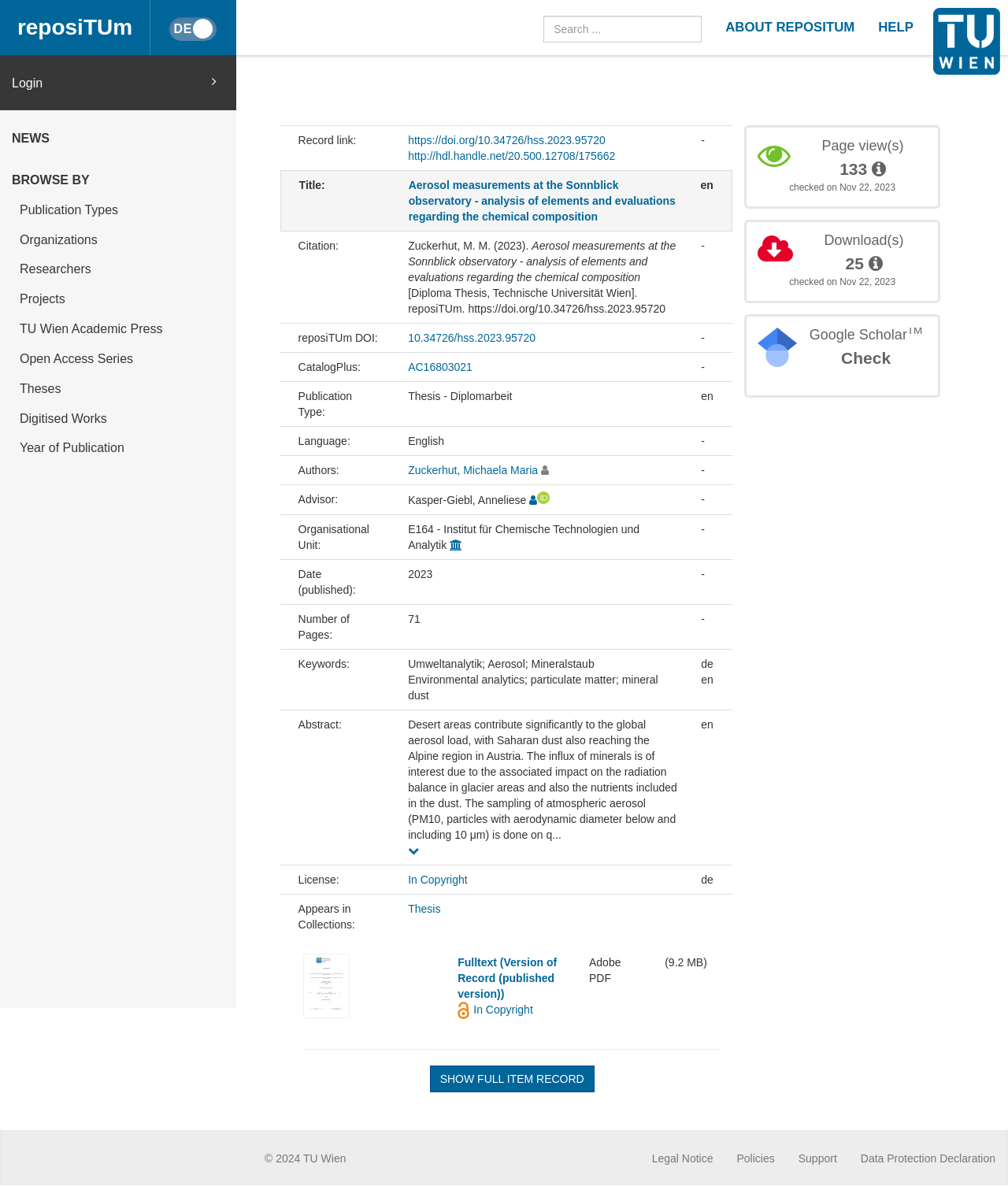Based on the image, provide a detailed response to the question:
What is the language of the publication?

I found the language of the publication by looking at the text 'Language: English' which is located in the section with the publication details.